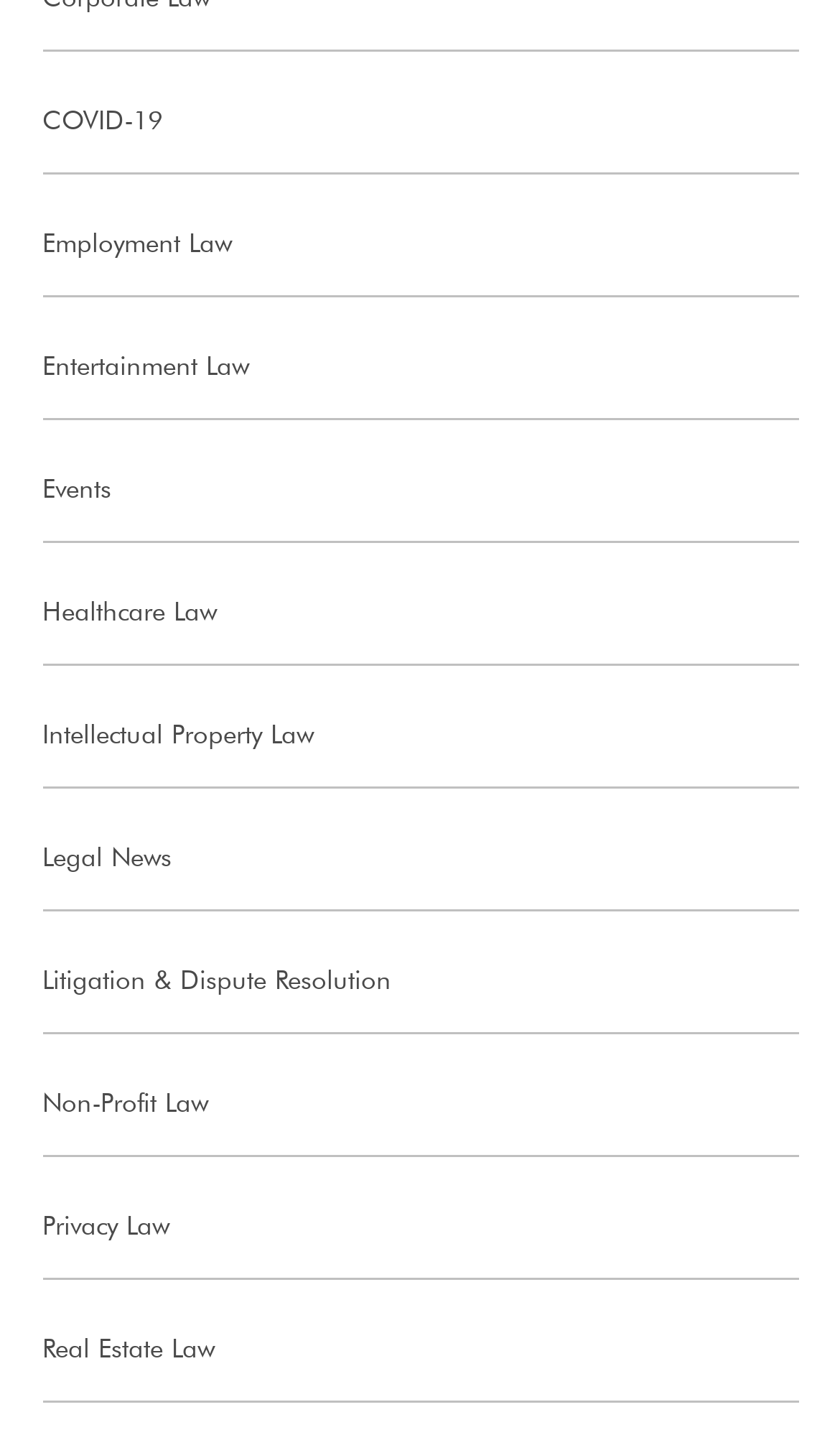Determine the coordinates of the bounding box for the clickable area needed to execute this instruction: "Explore Entertainment Law".

[0.05, 0.248, 0.296, 0.257]